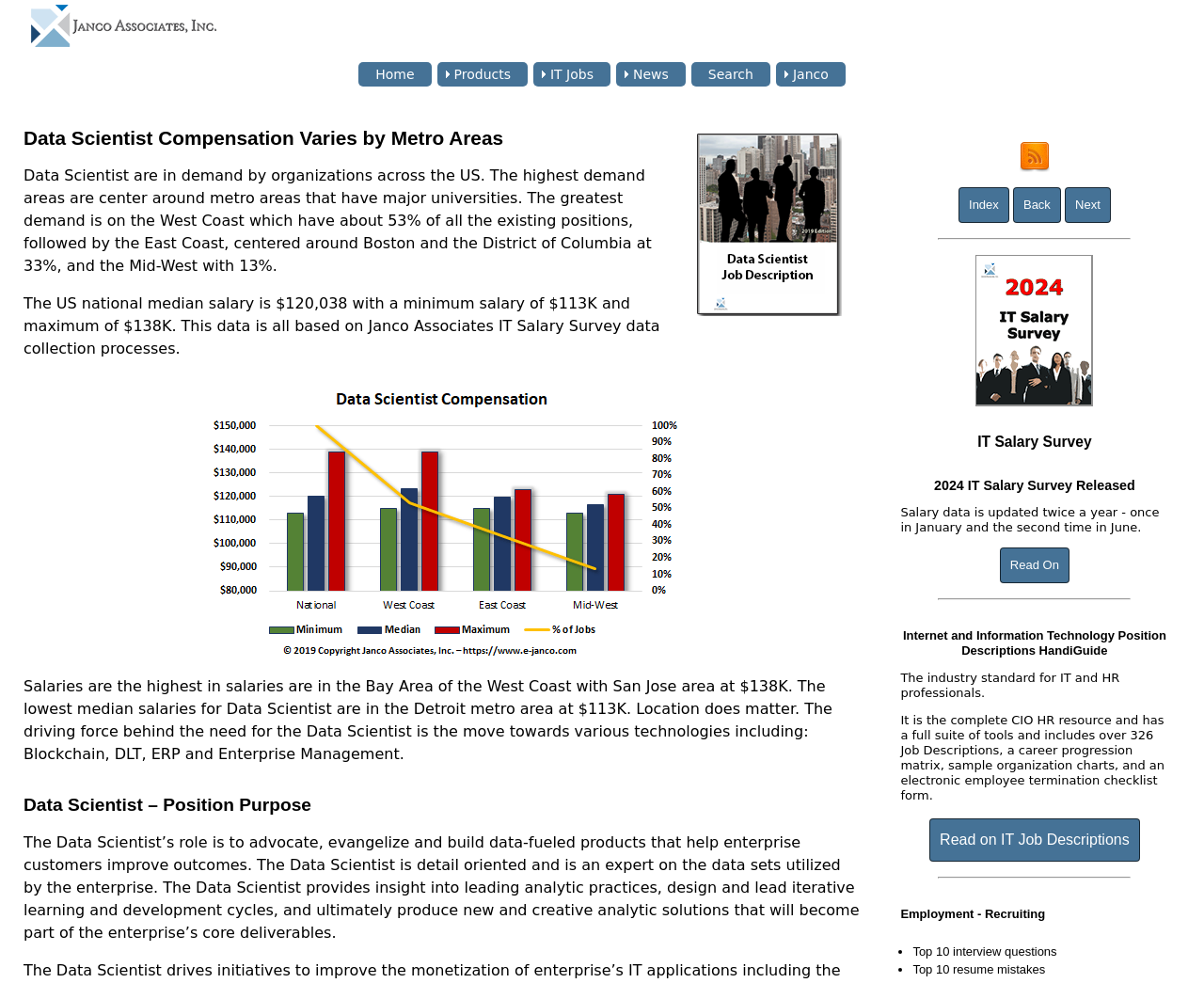Can you find the bounding box coordinates for the element that needs to be clicked to execute this instruction: "View IT Salary Survey"? The coordinates should be given as four float numbers between 0 and 1, i.e., [left, top, right, bottom].

[0.81, 0.398, 0.908, 0.412]